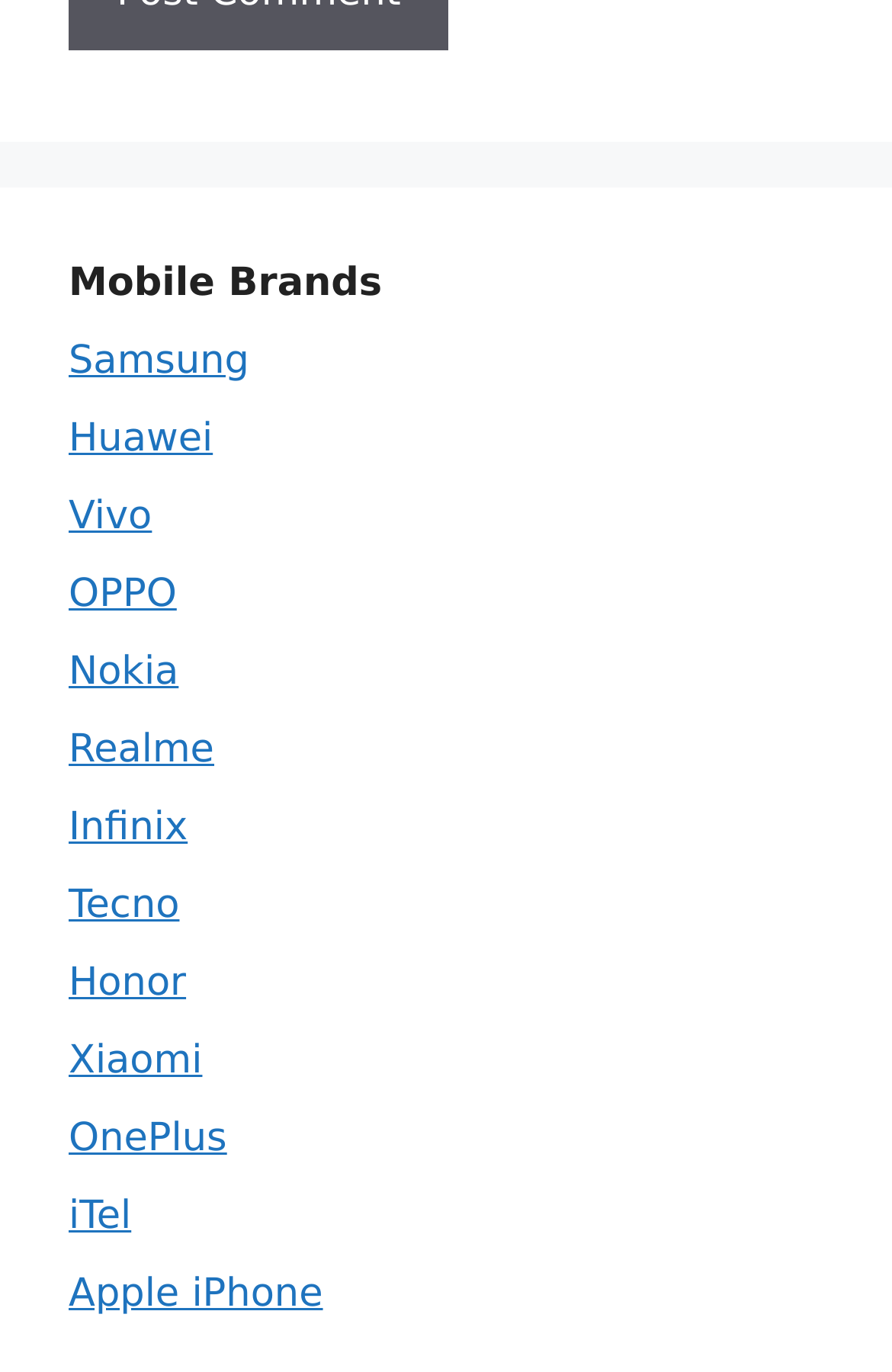Locate the bounding box coordinates of the region to be clicked to comply with the following instruction: "Click on Samsung". The coordinates must be four float numbers between 0 and 1, in the form [left, top, right, bottom].

[0.077, 0.246, 0.279, 0.279]